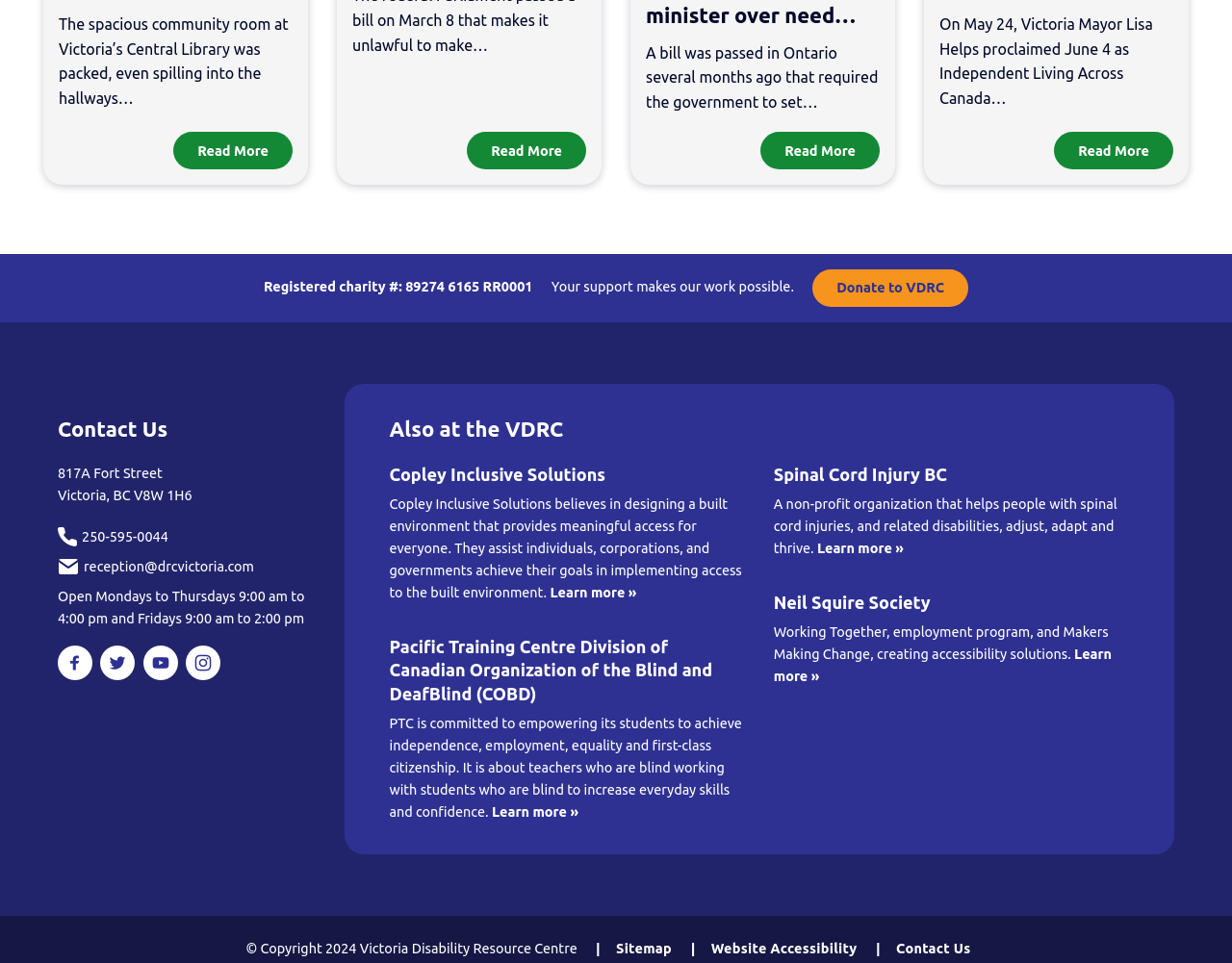Look at the image and write a detailed answer to the question: 
What is the phone number of the VDRC?

I found the phone number by looking at the static text element with the content '250-595-0044' located in the 'VDRC Location and Contact' group.